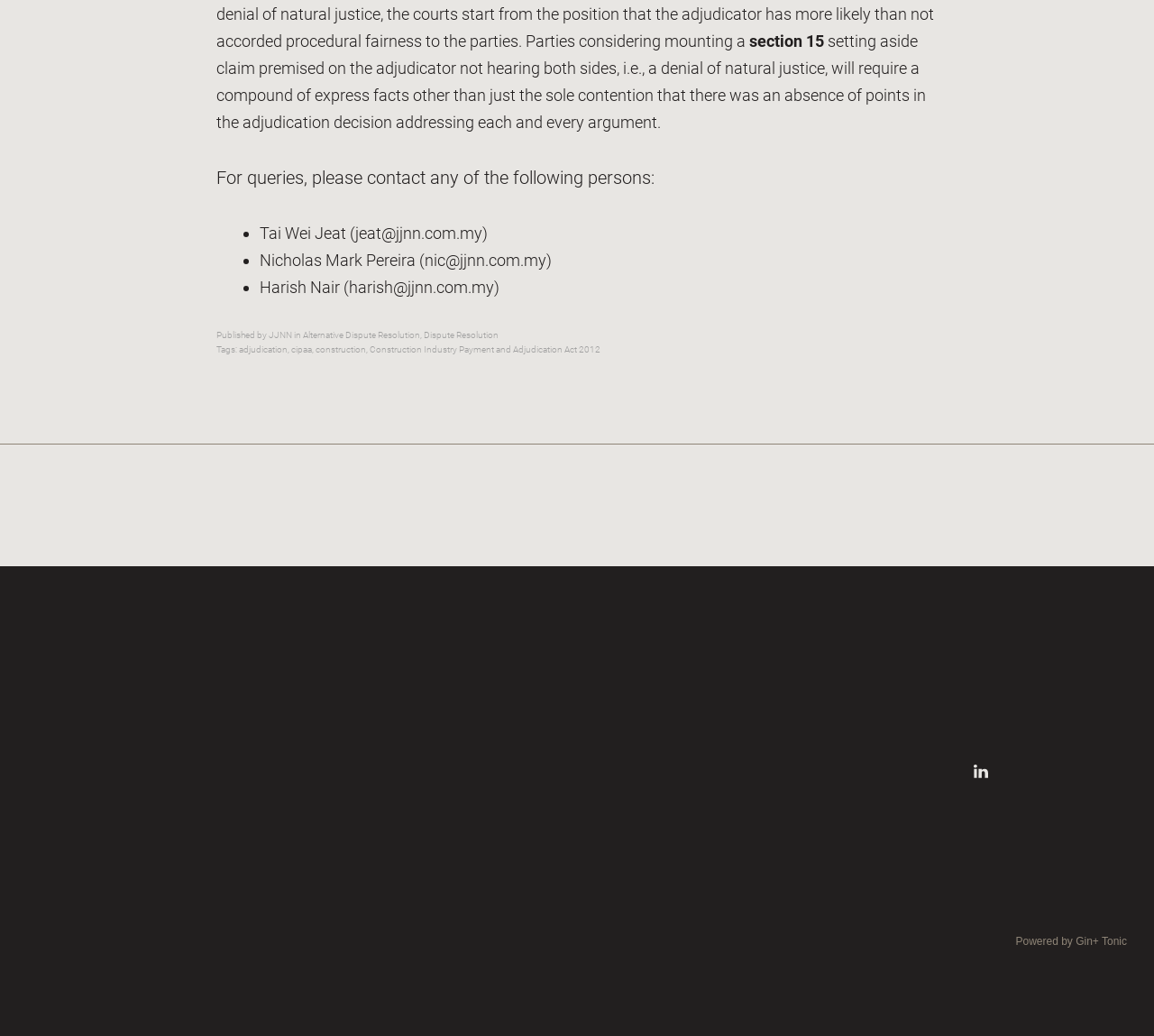Use one word or a short phrase to answer the question provided: 
What award did the law firm receive?

Rising Law Firm of the Year